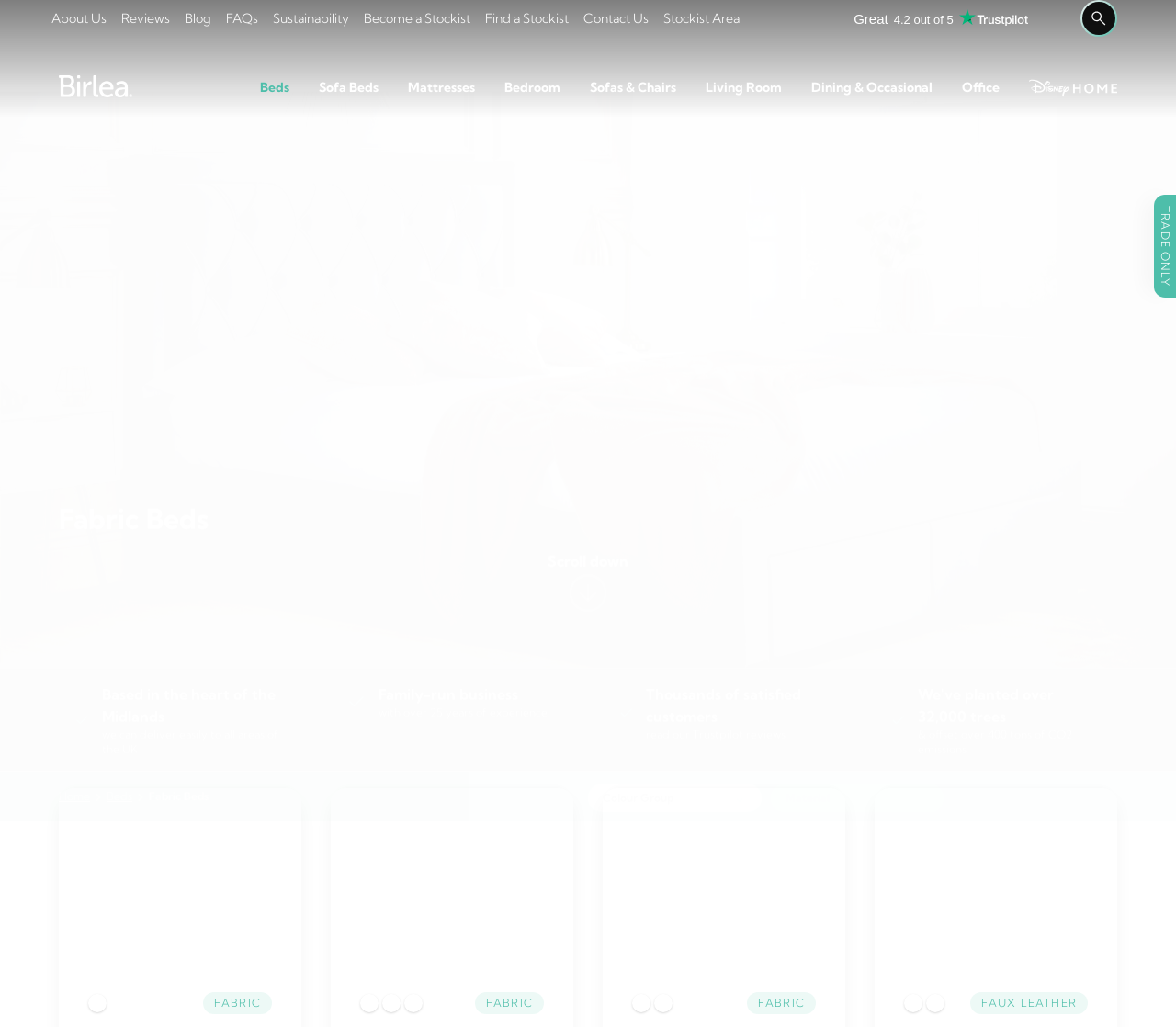Provide a brief response in the form of a single word or phrase:
What type of products are featured on this webpage?

Fabric Beds